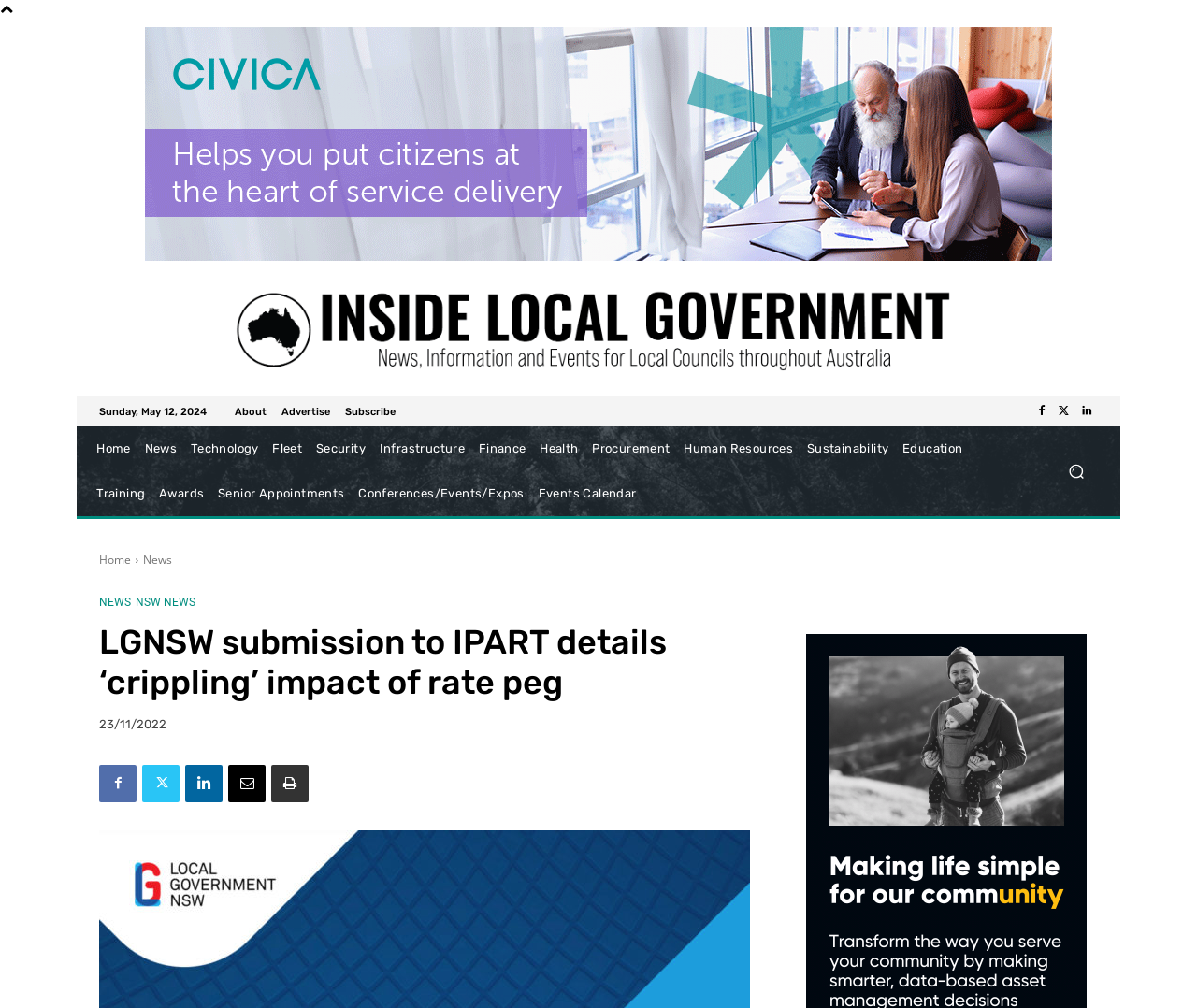Please identify and generate the text content of the webpage's main heading.

LGNSW submission to IPART details ‘crippling’ impact of rate peg